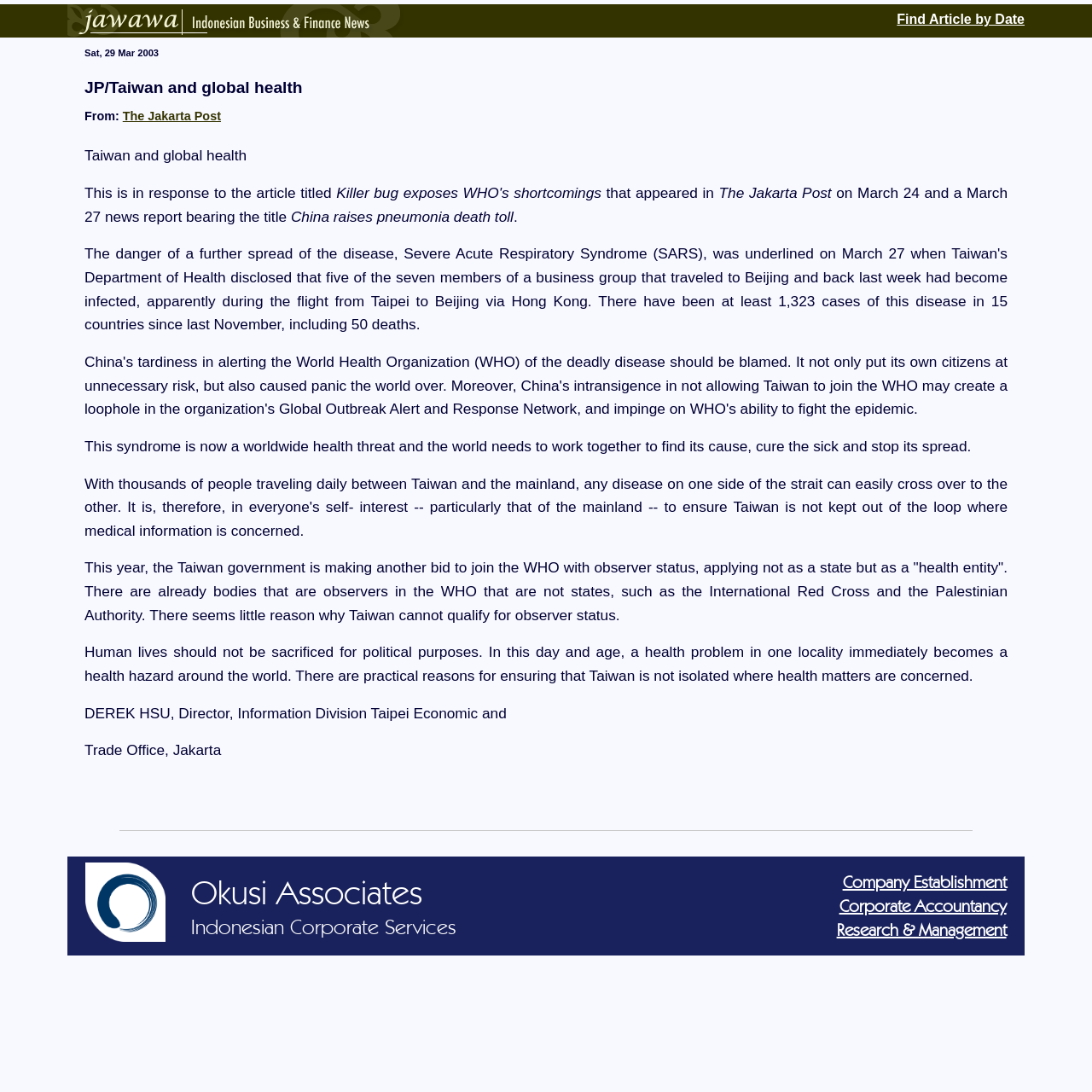Who is the author of the article?
Using the image, elaborate on the answer with as much detail as possible.

I found the author of the article by looking at the StaticText element with the text 'DEREK HSU, Director, Information Division Taipei Economic and Trade Office, Jakarta' which is located at the bottom of the article.